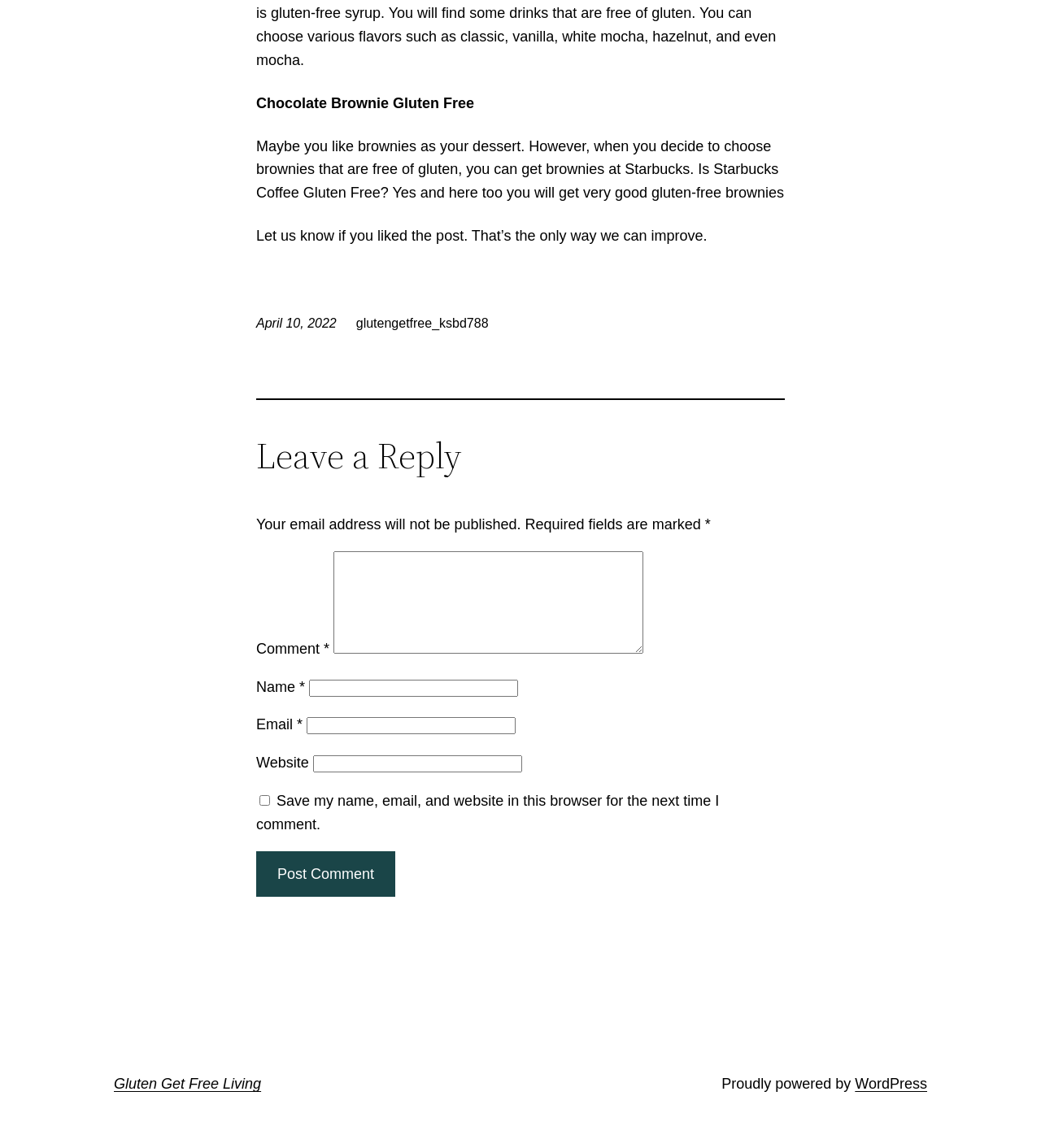Please find the bounding box for the UI component described as follows: "parent_node: Website name="url"".

[0.301, 0.658, 0.501, 0.673]